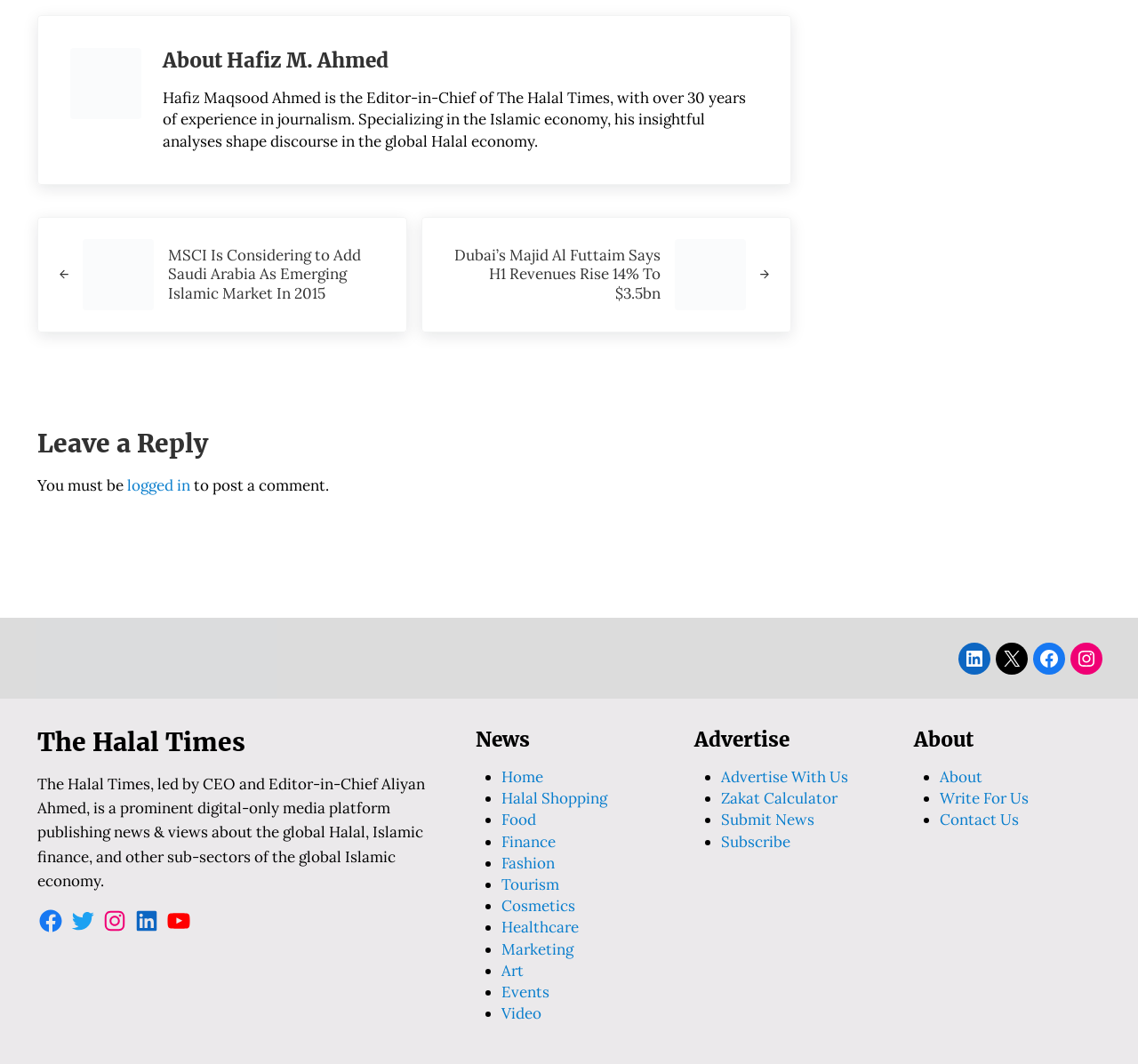Determine the bounding box coordinates of the clickable element to achieve the following action: 'Click on the WaterWorld link'. Provide the coordinates as four float values between 0 and 1, formatted as [left, top, right, bottom].

None